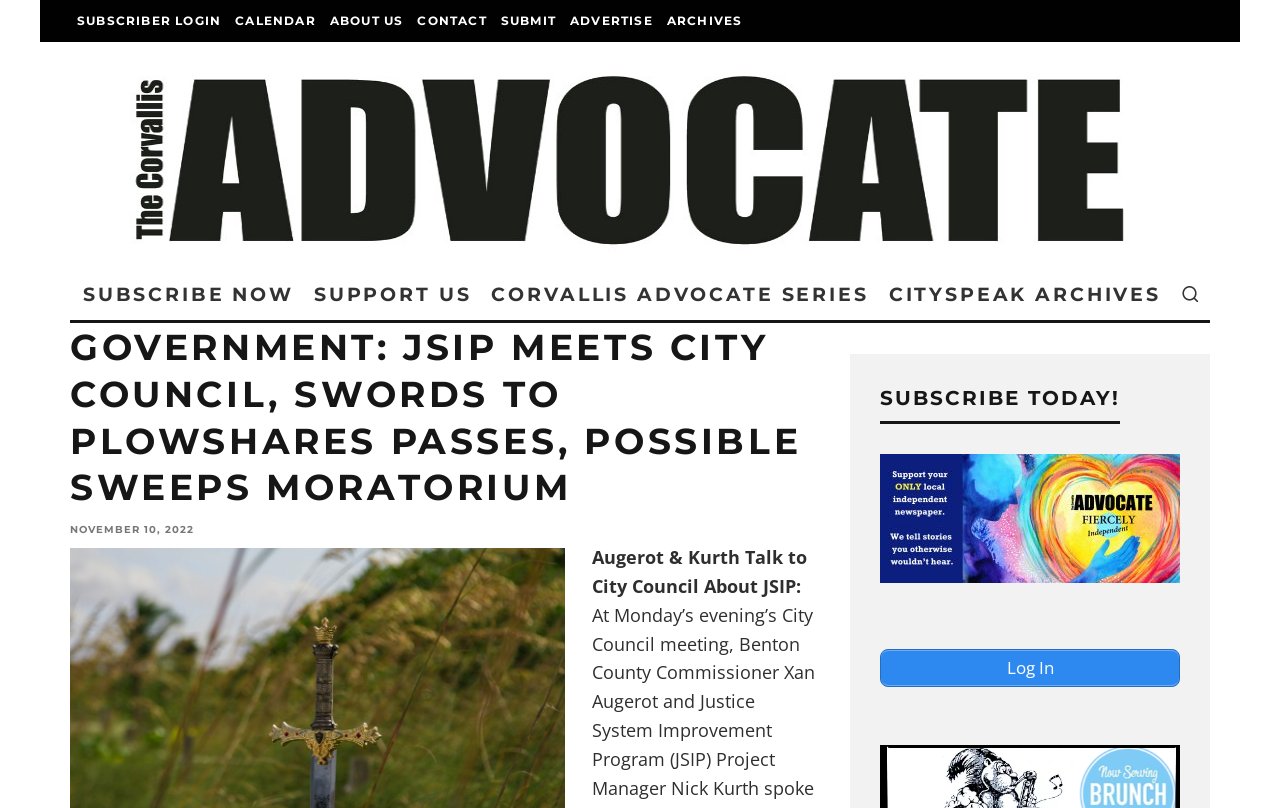Identify the main heading from the webpage and provide its text content.

GOVERNMENT: JSIP MEETS CITY COUNCIL, SWORDS TO PLOWSHARES PASSES, POSSIBLE SWEEPS MORATORIUM